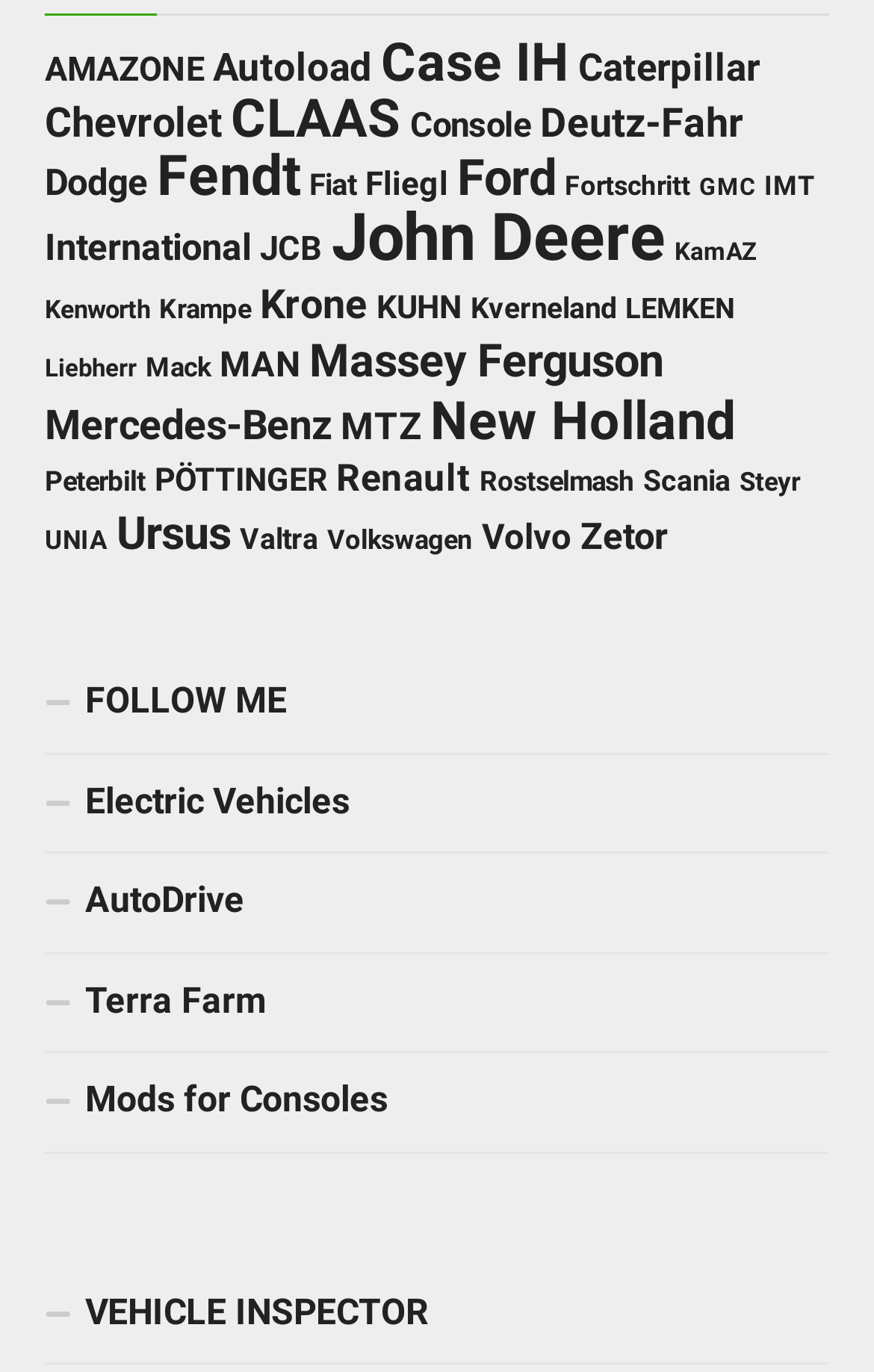Refer to the image and provide a thorough answer to this question:
What is the last link in the list of vehicle manufacturers?

By examining the list of links, I found that the last link in the list of vehicle manufacturers is 'Zetor (145 items)'.